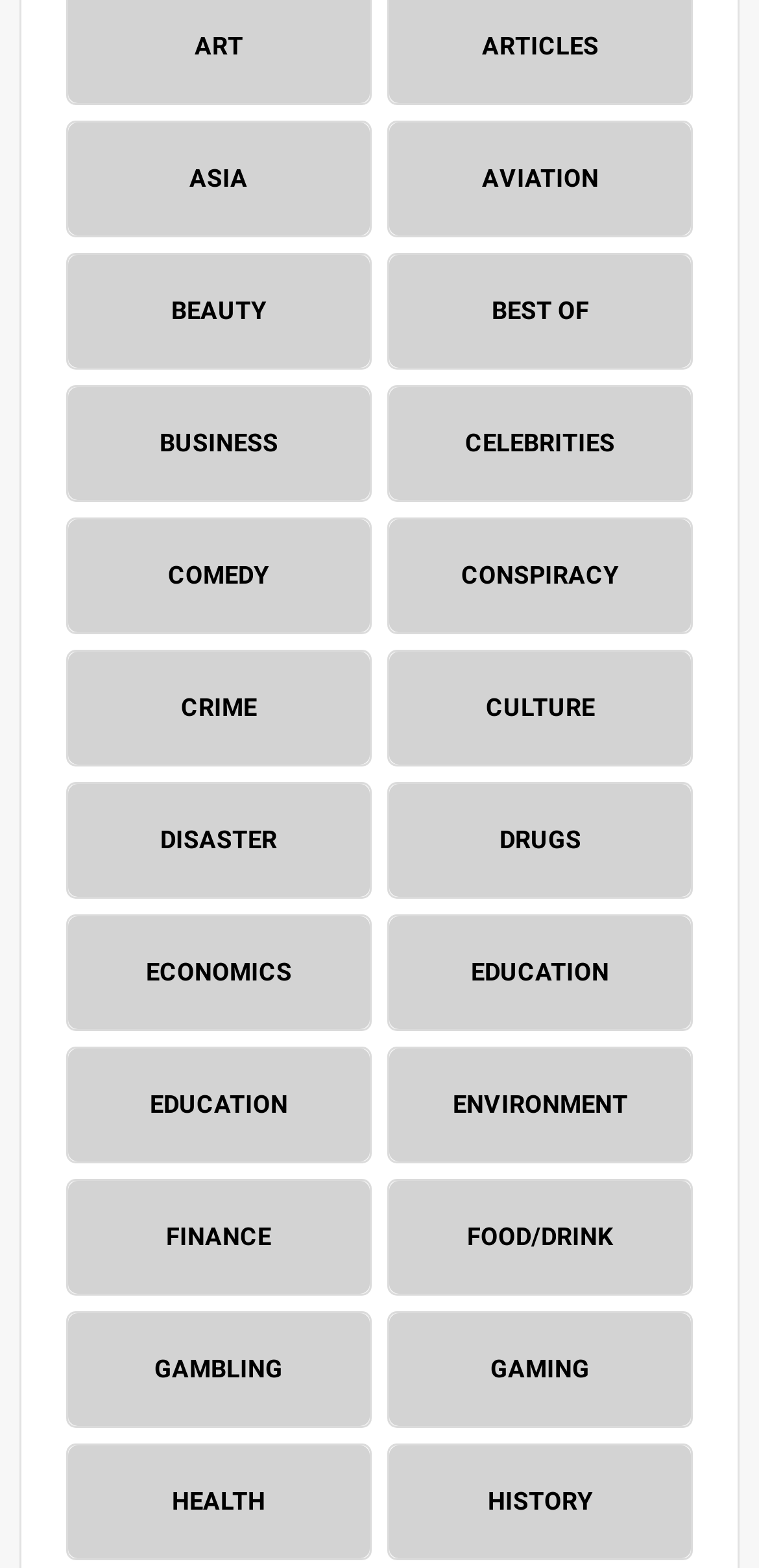Locate the bounding box coordinates of the element to click to perform the following action: 'Explore BUSINESS'. The coordinates should be given as four float values between 0 and 1, in the form of [left, top, right, bottom].

[0.089, 0.247, 0.487, 0.319]